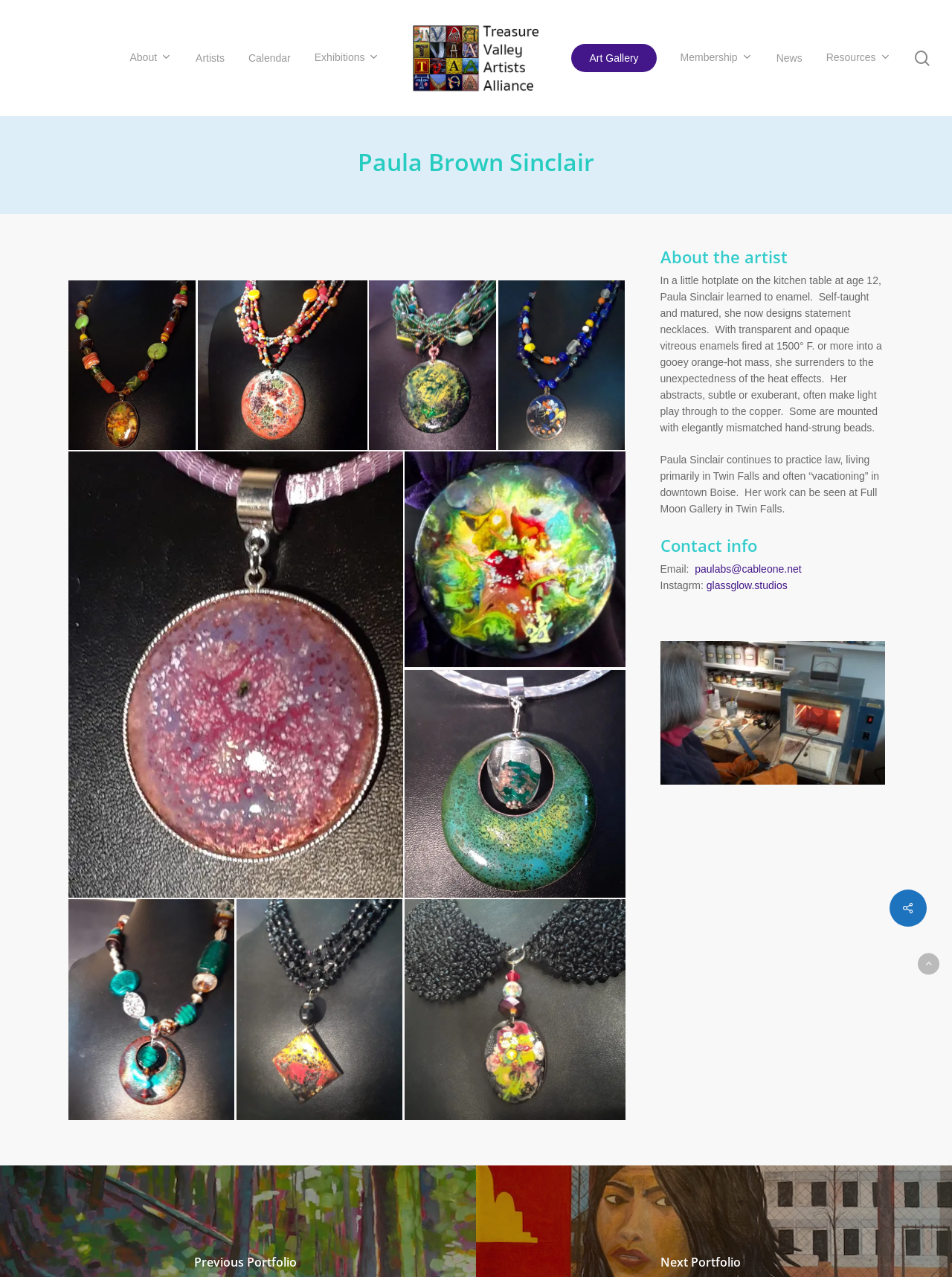Where can Paula Sinclair's work be seen?
Kindly answer the question with as much detail as you can.

Based on the webpage, Paula Sinclair's work can be seen at Full Moon Gallery in Twin Falls, as mentioned in the 'About the artist' section.